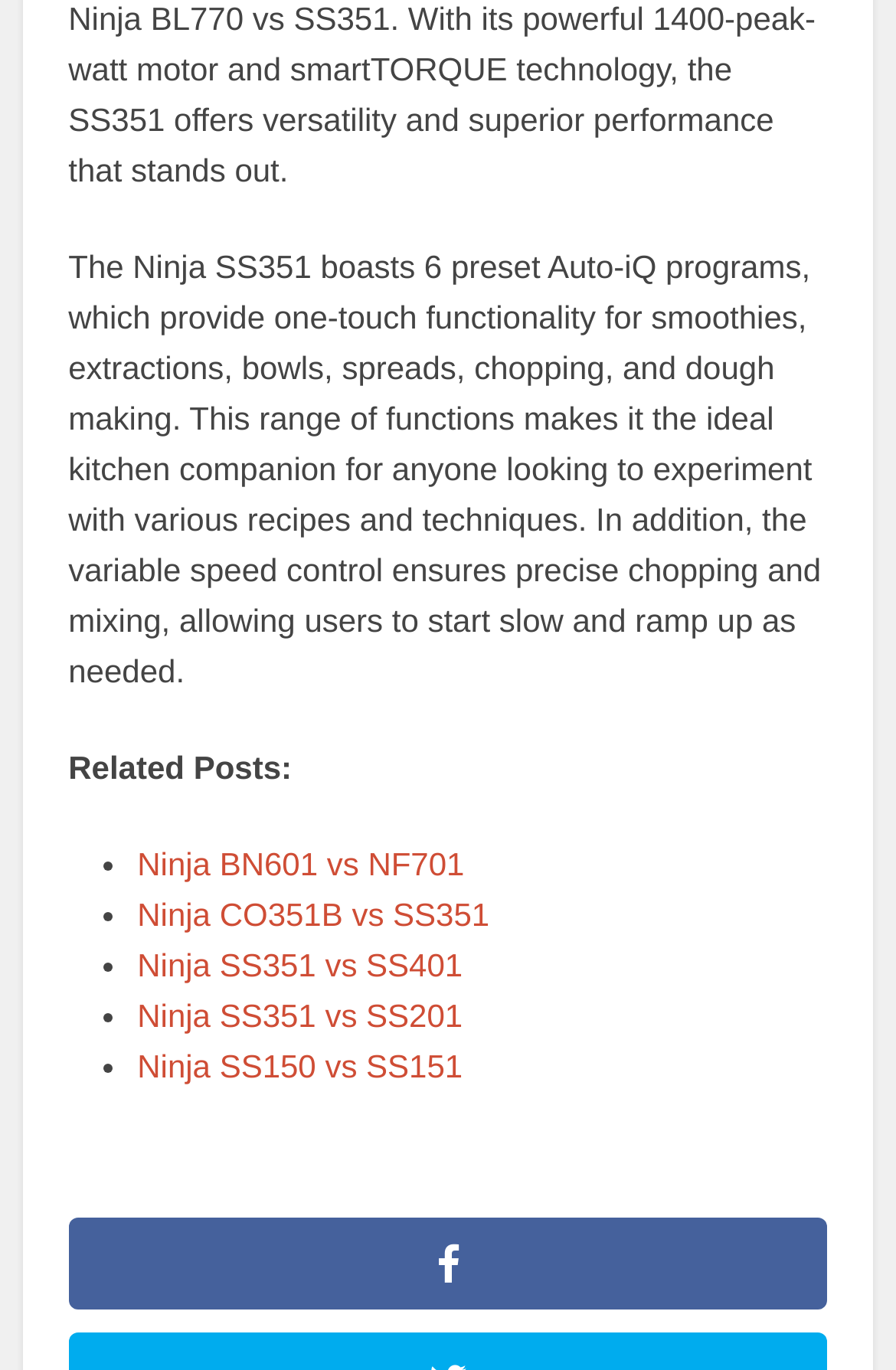Answer the following query concisely with a single word or phrase:
How many related posts are listed?

5